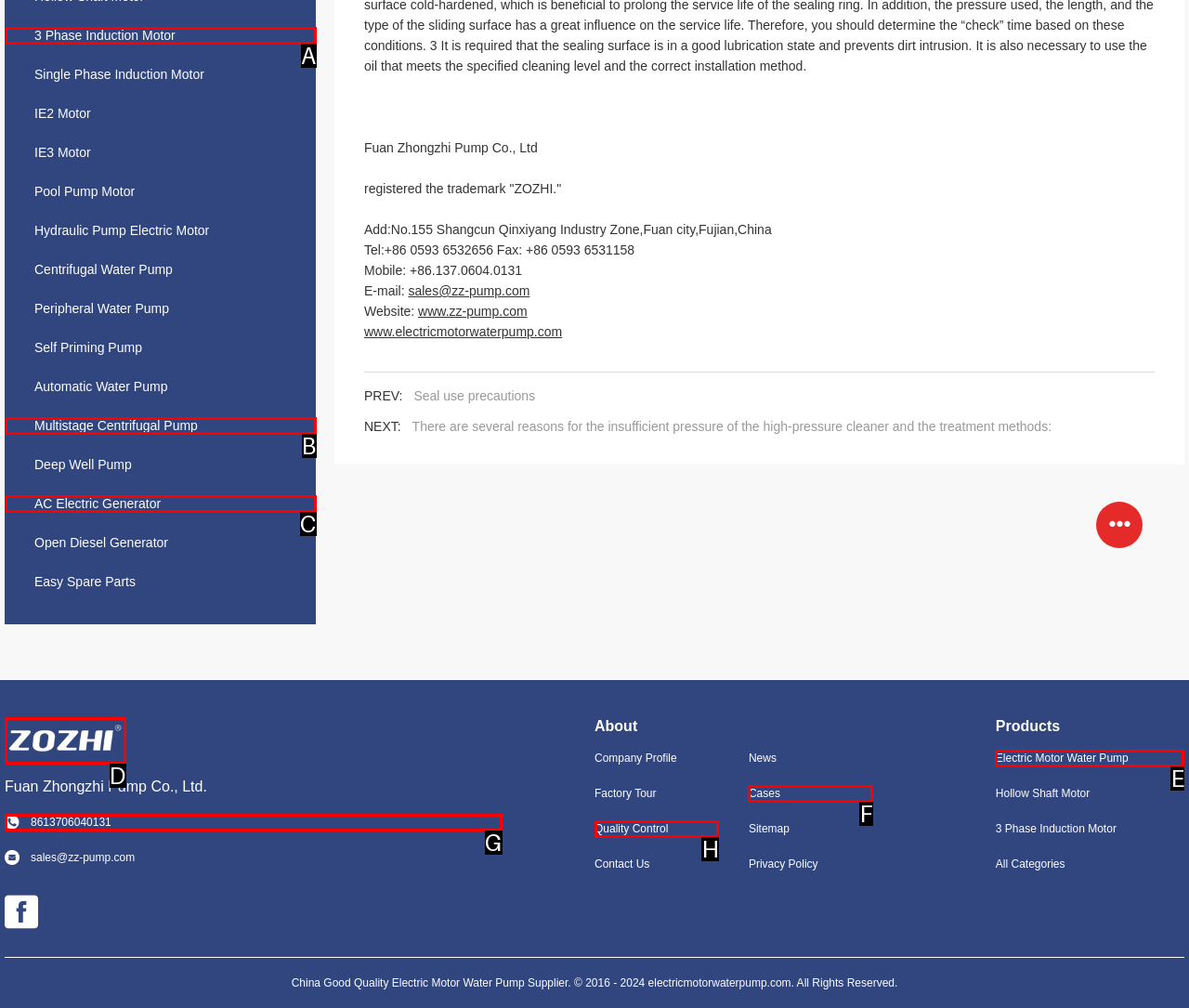Using the provided description: parent_node: POWERED BY, select the HTML element that corresponds to it. Indicate your choice with the option's letter.

None